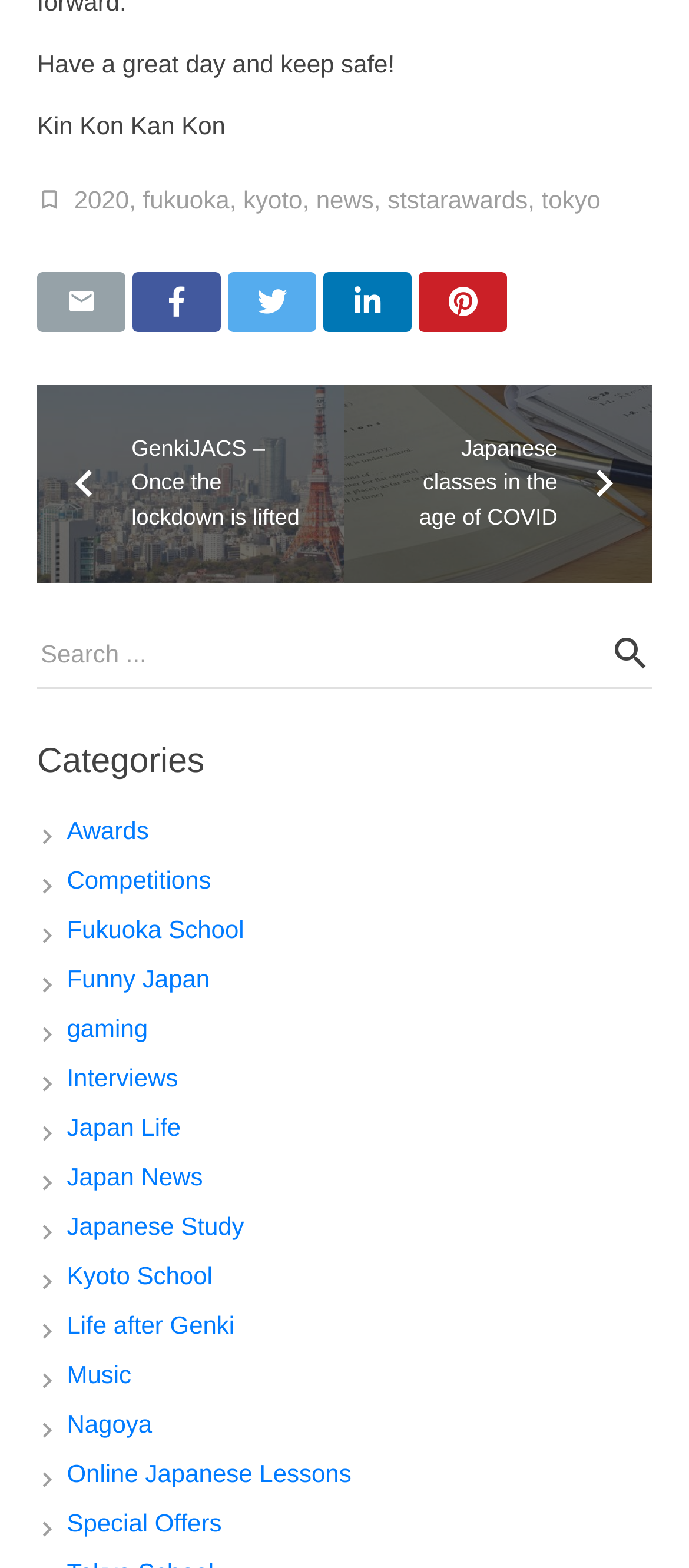Is the search box required?
Can you offer a detailed and complete answer to this question?

I checked the properties of the textbox element with ID 716 and found that the 'required' attribute is set to False, indicating that the search box is not required.